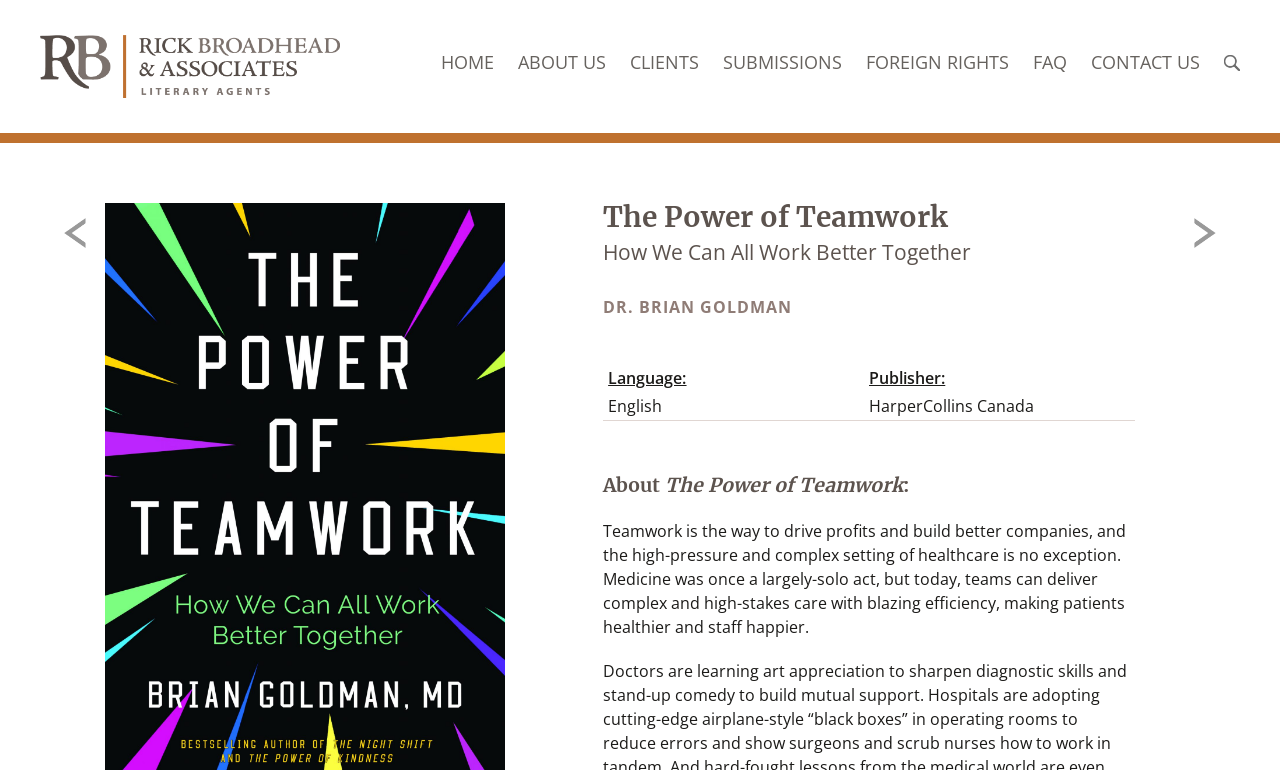What is the language of the book 'The Power of Teamwork'?
Look at the screenshot and give a one-word or phrase answer.

English